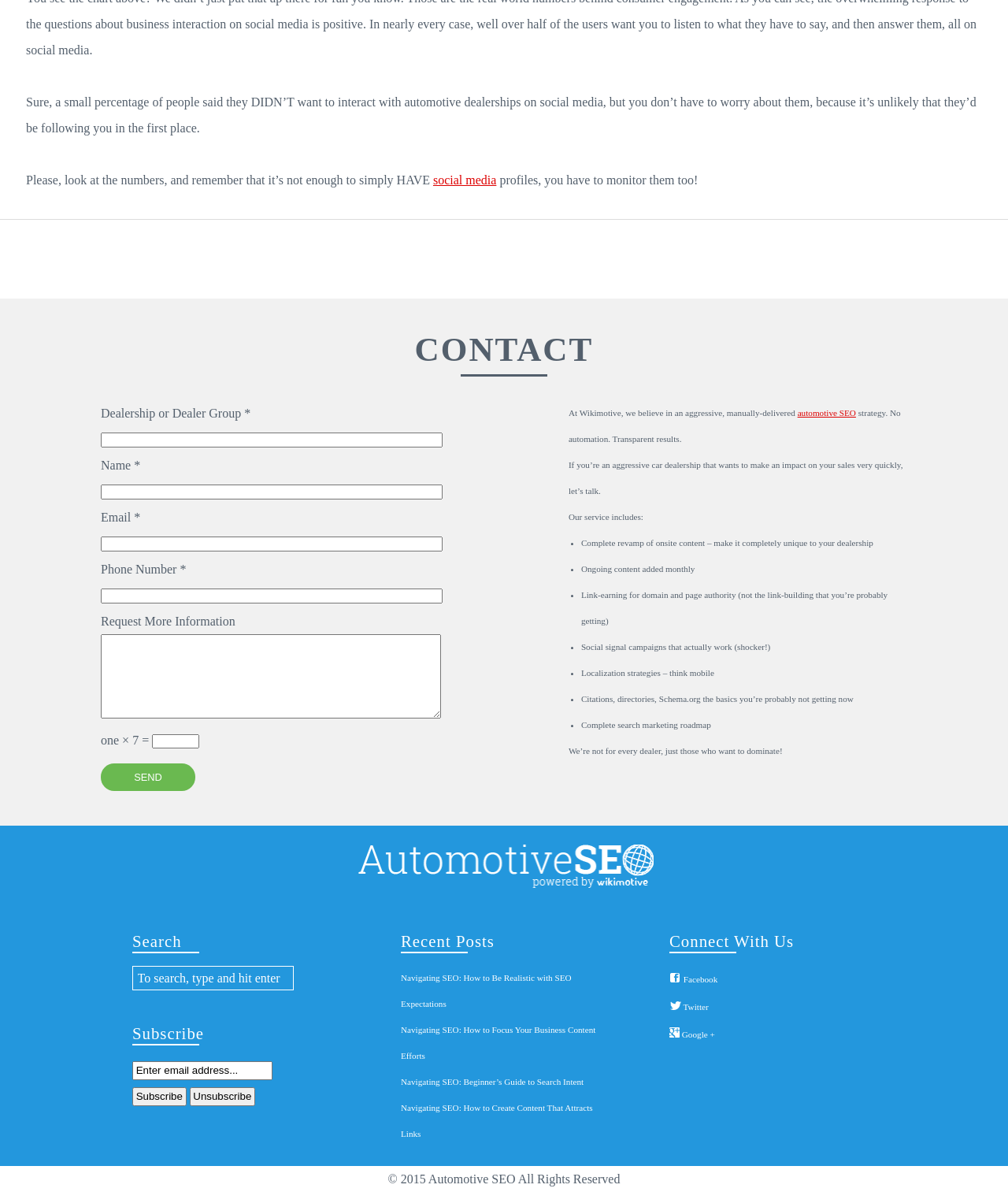Provide a one-word or short-phrase answer to the question:
What is the purpose of the 'Request More Information' field?

To request more information